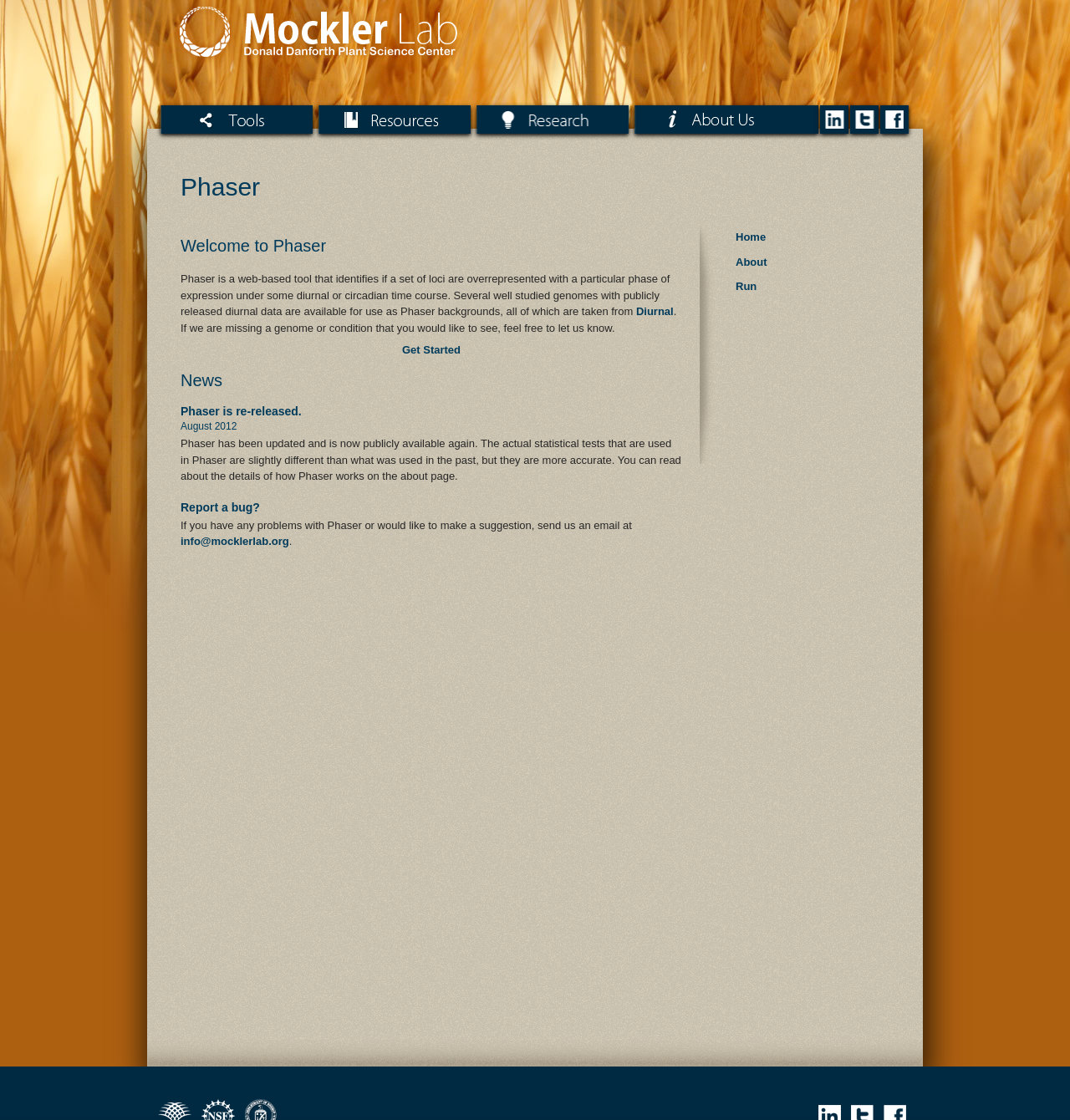What is the purpose of the 'Get Started' button?
Answer the question with a detailed and thorough explanation.

The 'Get Started' button is likely intended to guide users to begin using Phaser, possibly by providing a tutorial or directing them to a page where they can input their data to start analyzing.